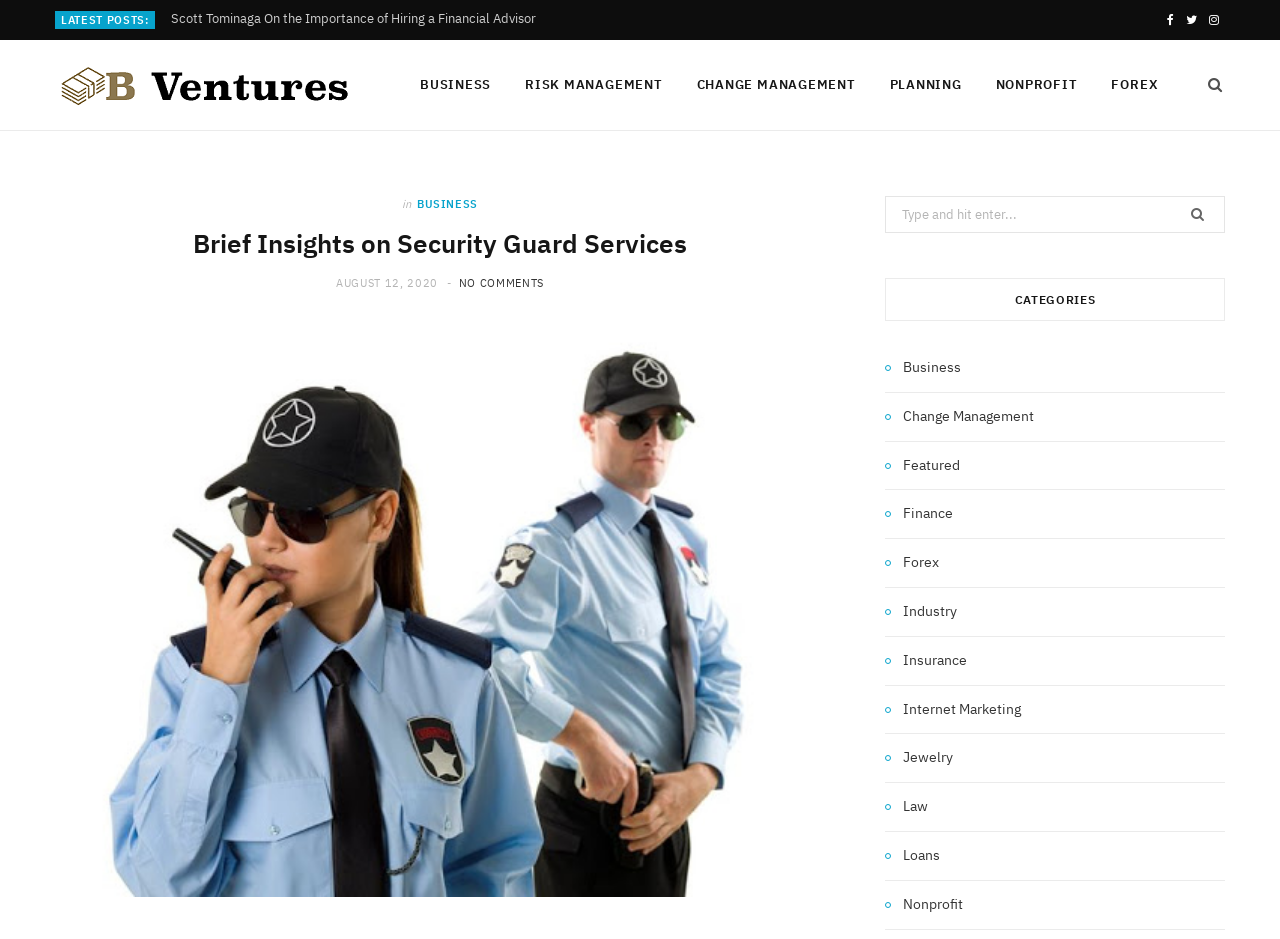What is the category of the post 'Brief Insights on Security Guard Services'?
Look at the image and answer the question with a single word or phrase.

Business